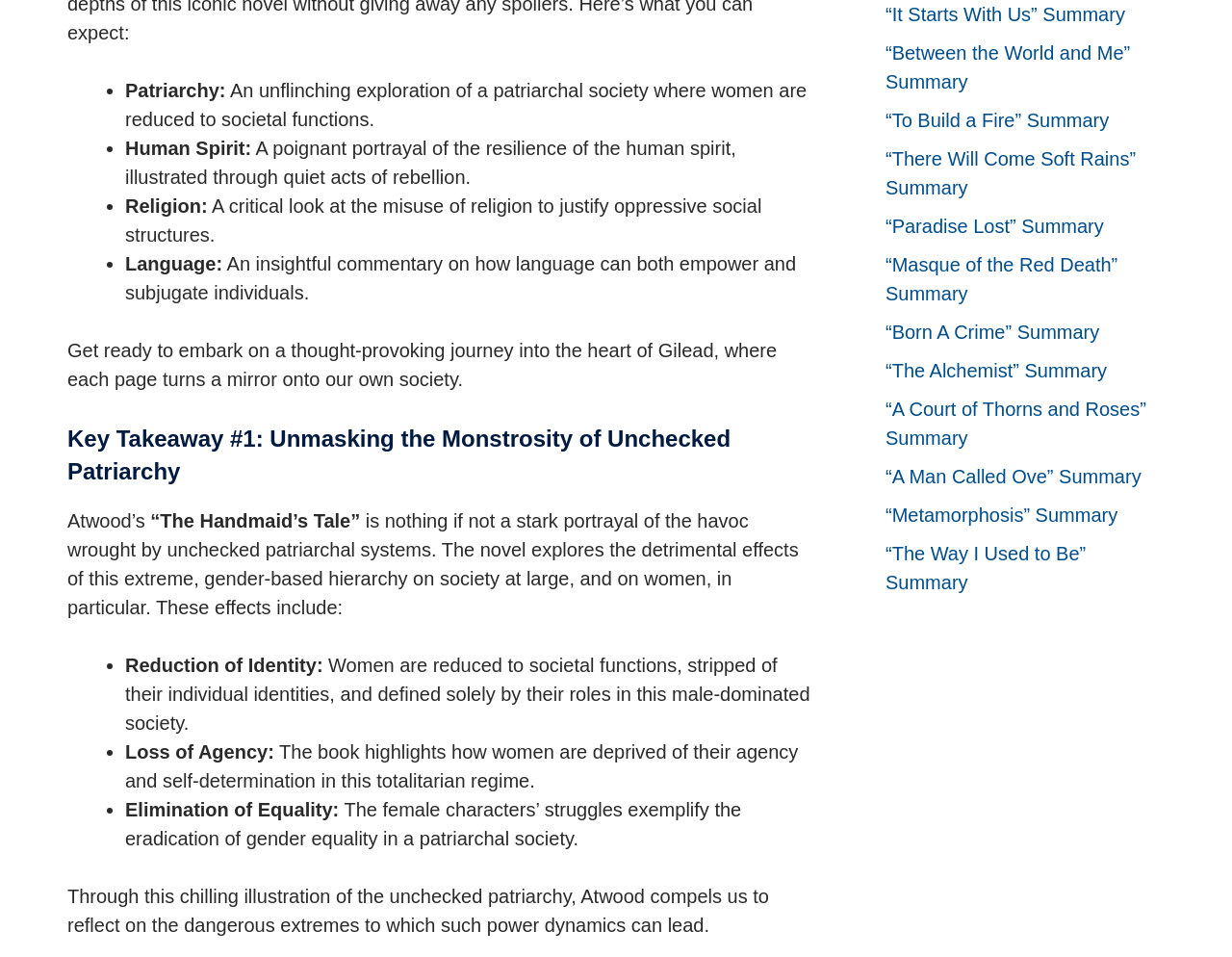Find the bounding box coordinates of the UI element according to this description: "“Metamorphosis” Summary".

[0.719, 0.528, 0.907, 0.55]